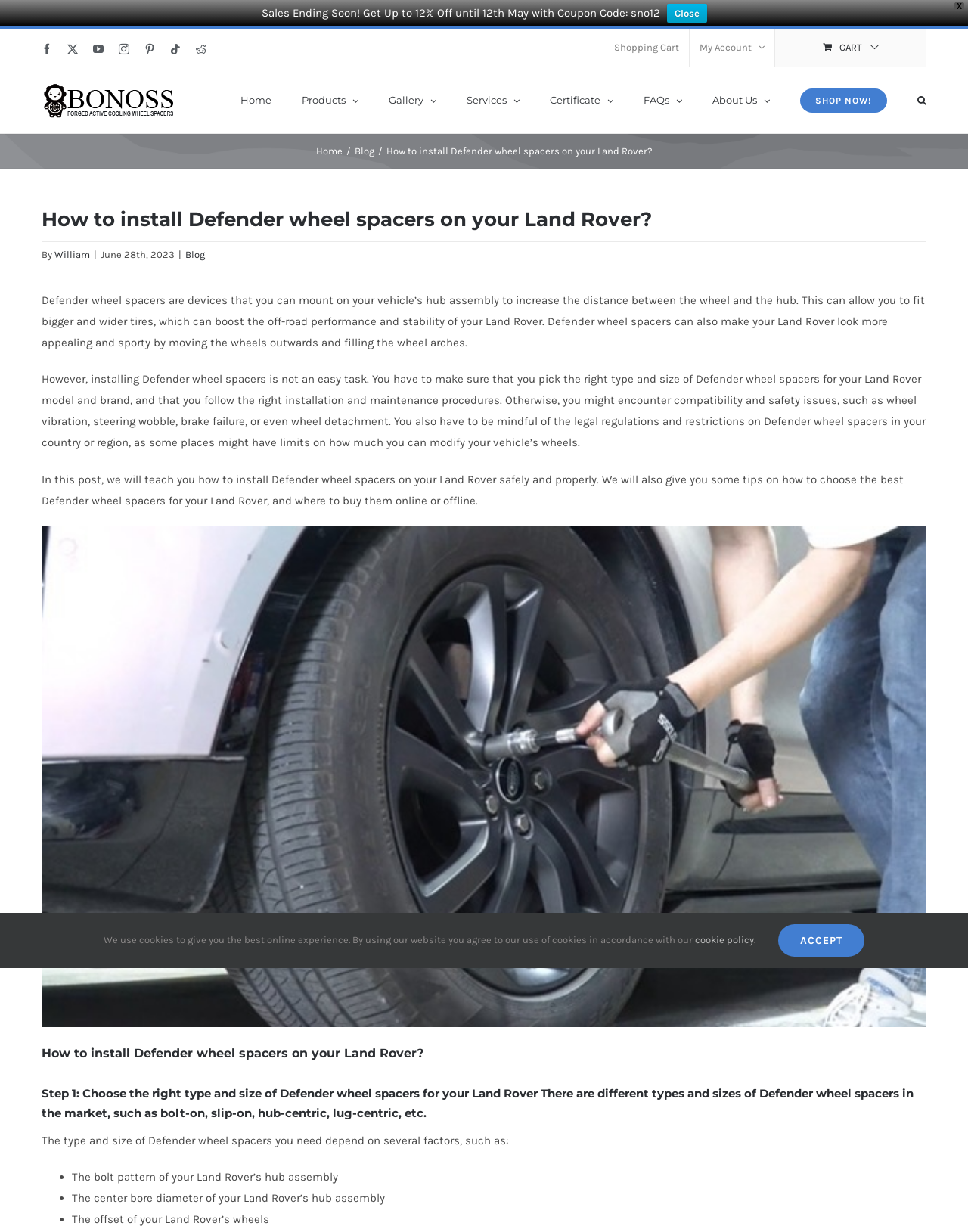How many steps are there in the installation guide?
Answer the question with a detailed and thorough explanation.

I found the installation guide on the webpage, and it starts with 'Step 1: Choose the right type and size of Defender wheel spacers for your Land Rover', but there is no other step mentioned on the current webpage.